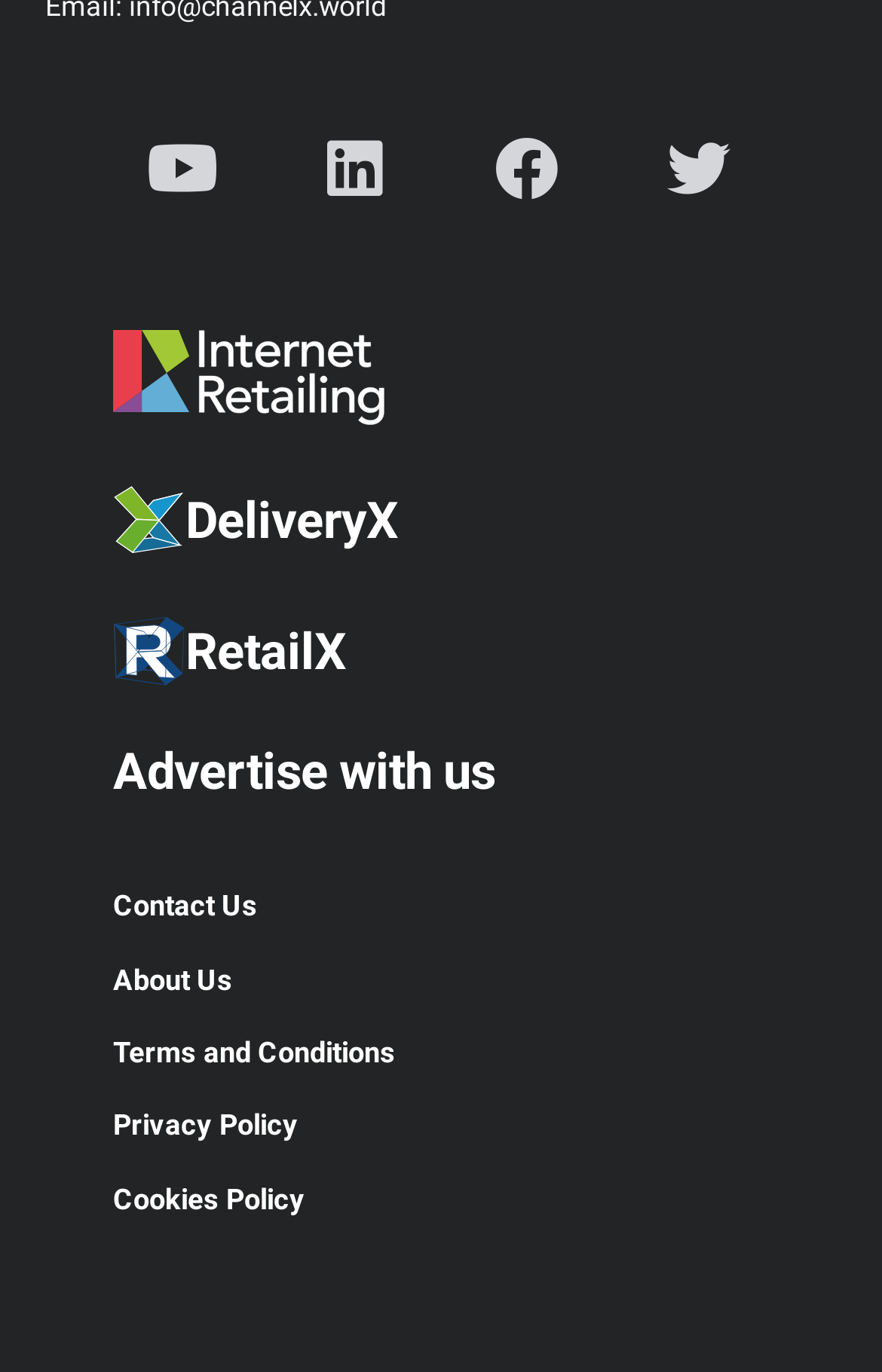How many links are there in the footer?
Answer the question with a detailed explanation, including all necessary information.

I counted the number of links at the bottom of the webpage, which are 'Contact Us', 'About Us', 'Terms and Conditions', 'Privacy Policy', 'Cookies Policy', and found that there are 6 links in the footer.